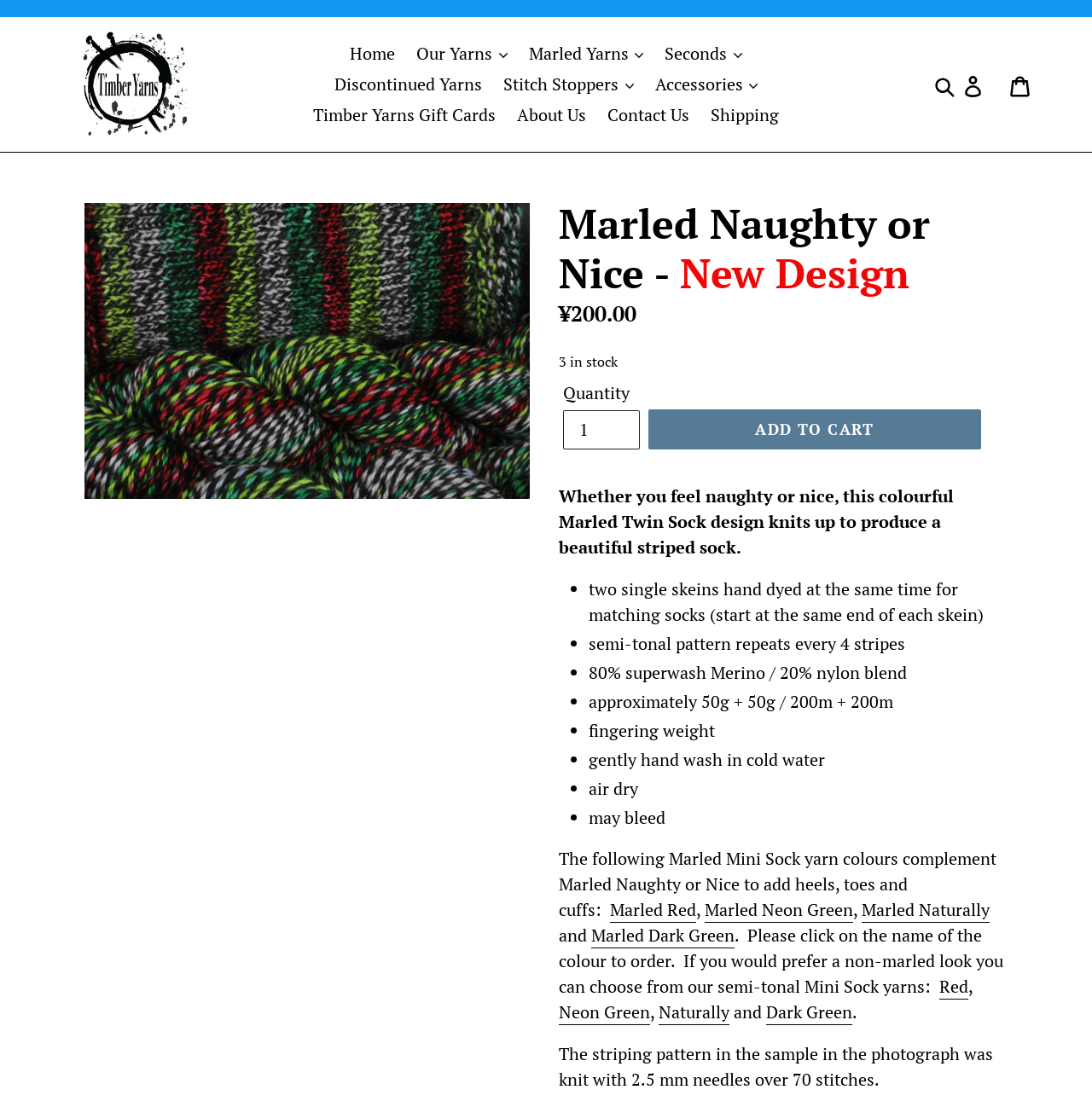Identify the bounding box of the HTML element described here: "alt="Timber Yarns"". Provide the coordinates as four float numbers between 0 and 1: [left, top, right, bottom].

[0.043, 0.028, 0.191, 0.125]